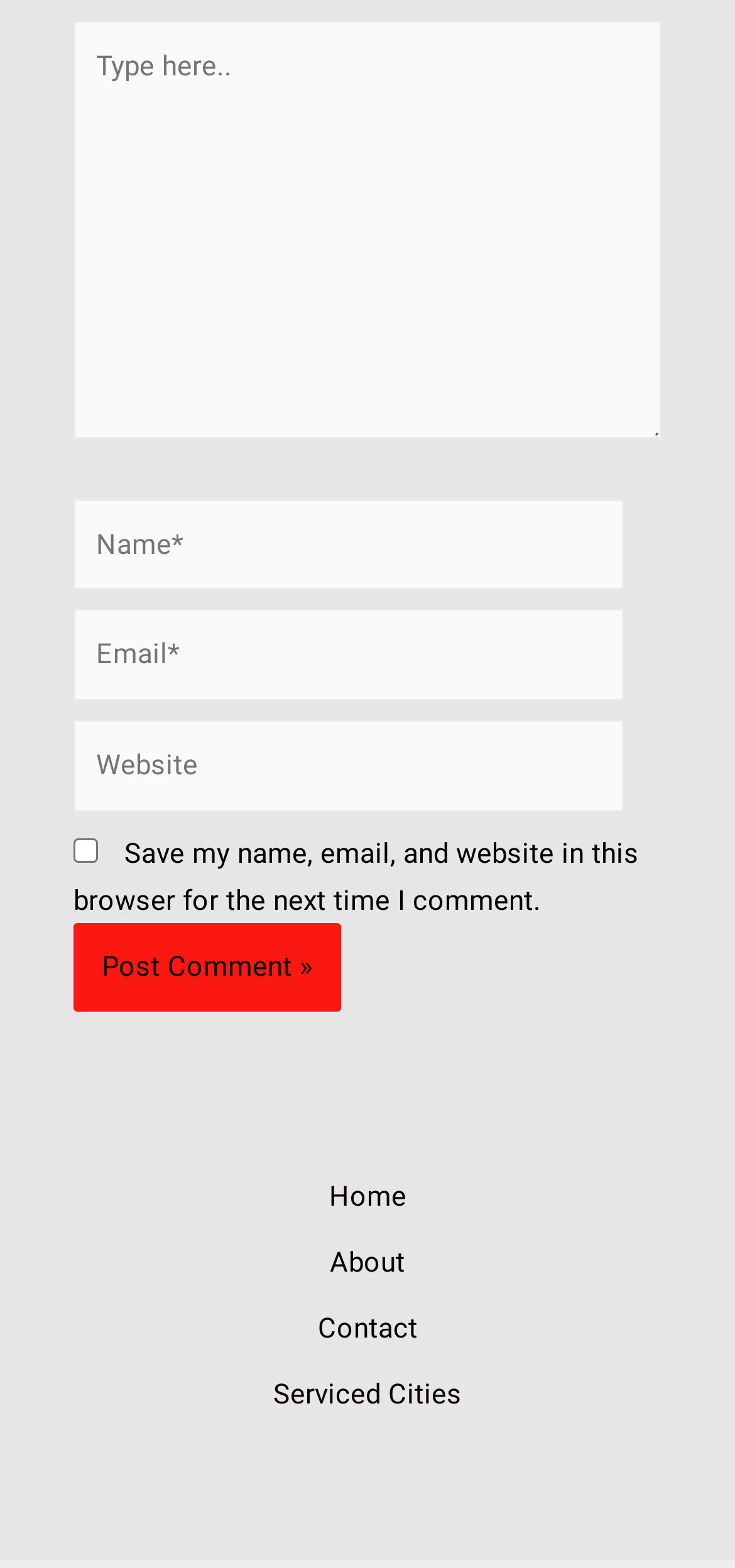What is the label of the checkbox?
Give a one-word or short-phrase answer derived from the screenshot.

Save my name, email, and website in this browser for the next time I comment.